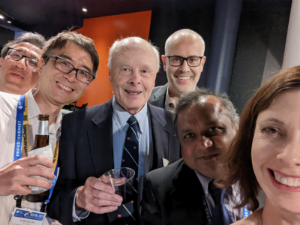Using the details from the image, please elaborate on the following question: What is the central figure likely being honored for?

The central figure is likely being honored for his contributions to the field of chemistry, as suggested by the context of the image, which appears to be related to the Jack Simons Award in Theoretical Physical Chemistry.